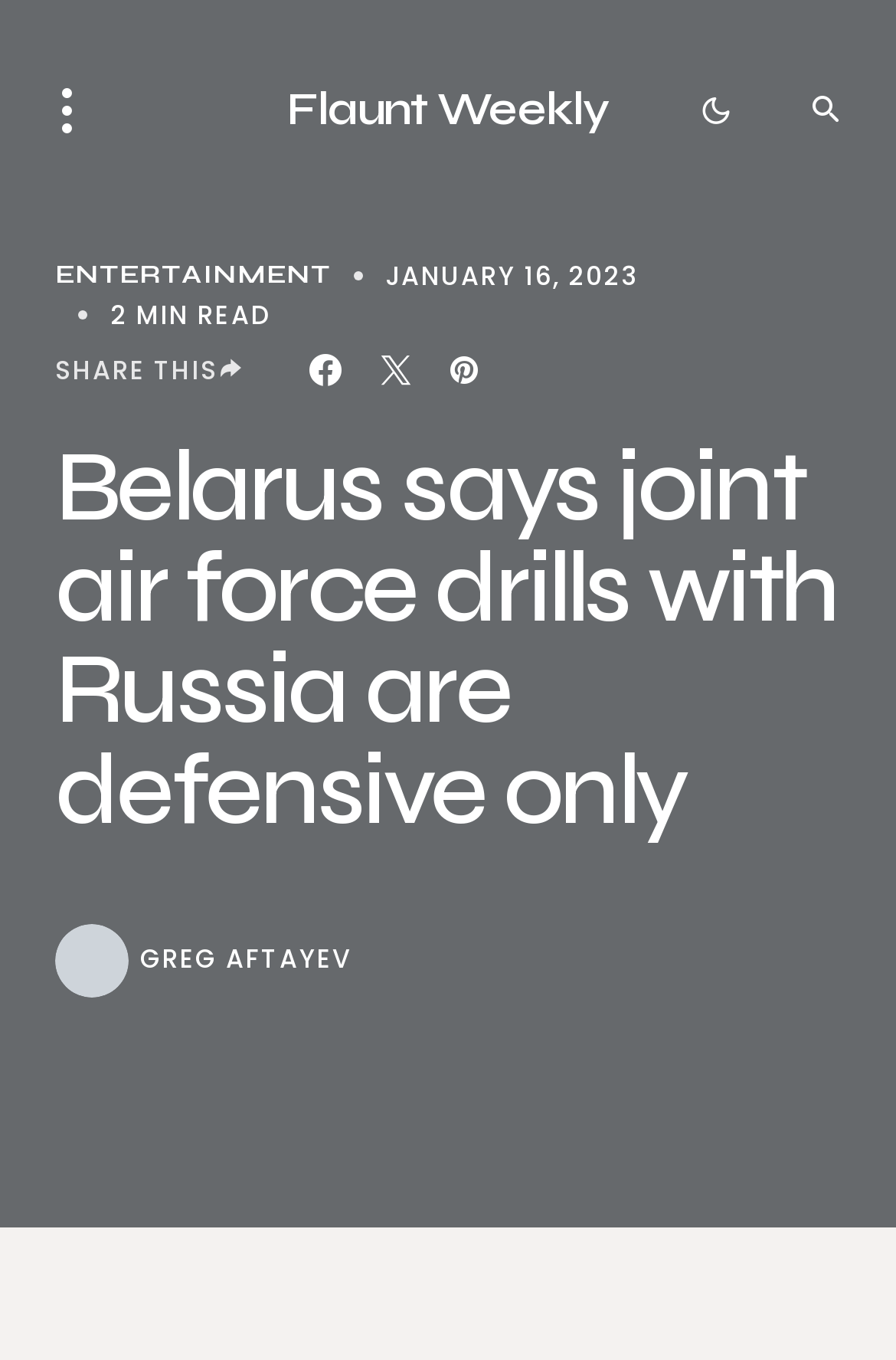Provide the bounding box coordinates for the UI element described in this sentence: "title="Subscribe to our RSS feed."". The coordinates should be four float values between 0 and 1, i.e., [left, top, right, bottom].

None